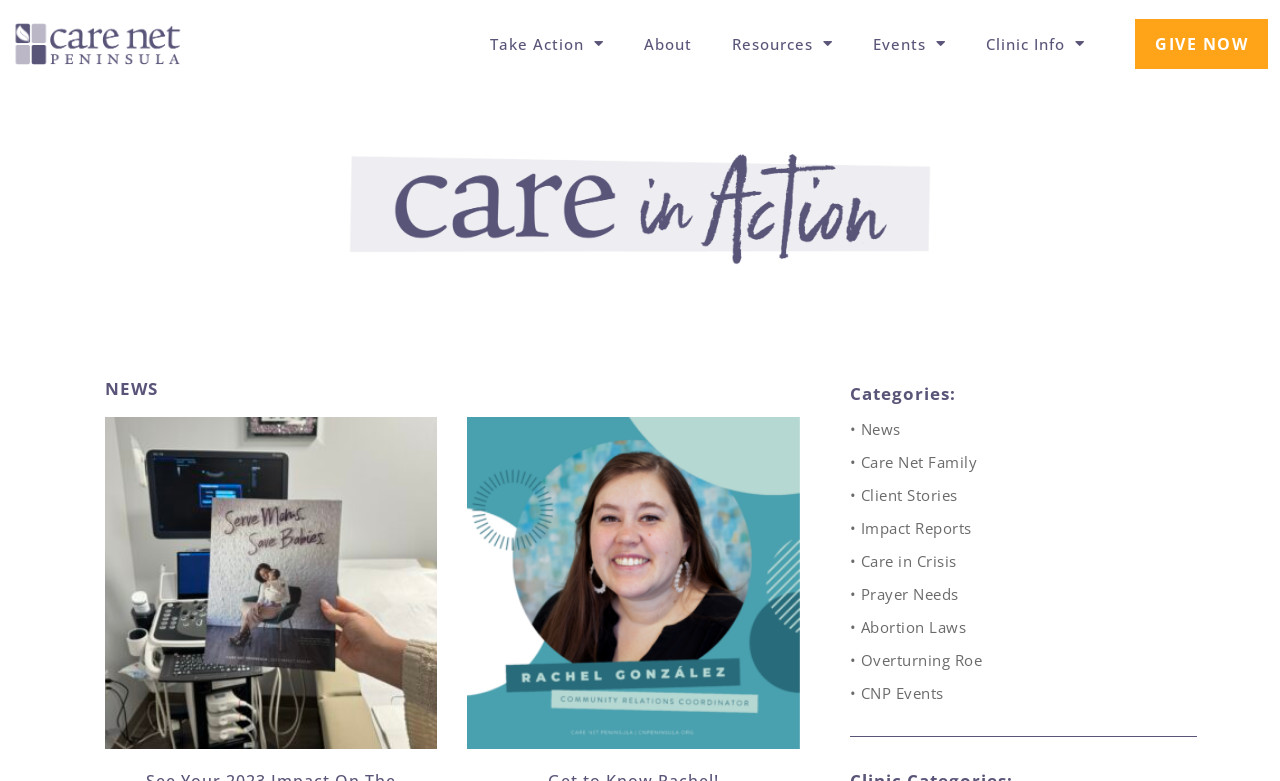Give a one-word or short phrase answer to this question: 
What is the function of the 'Take Action' link?

To take action